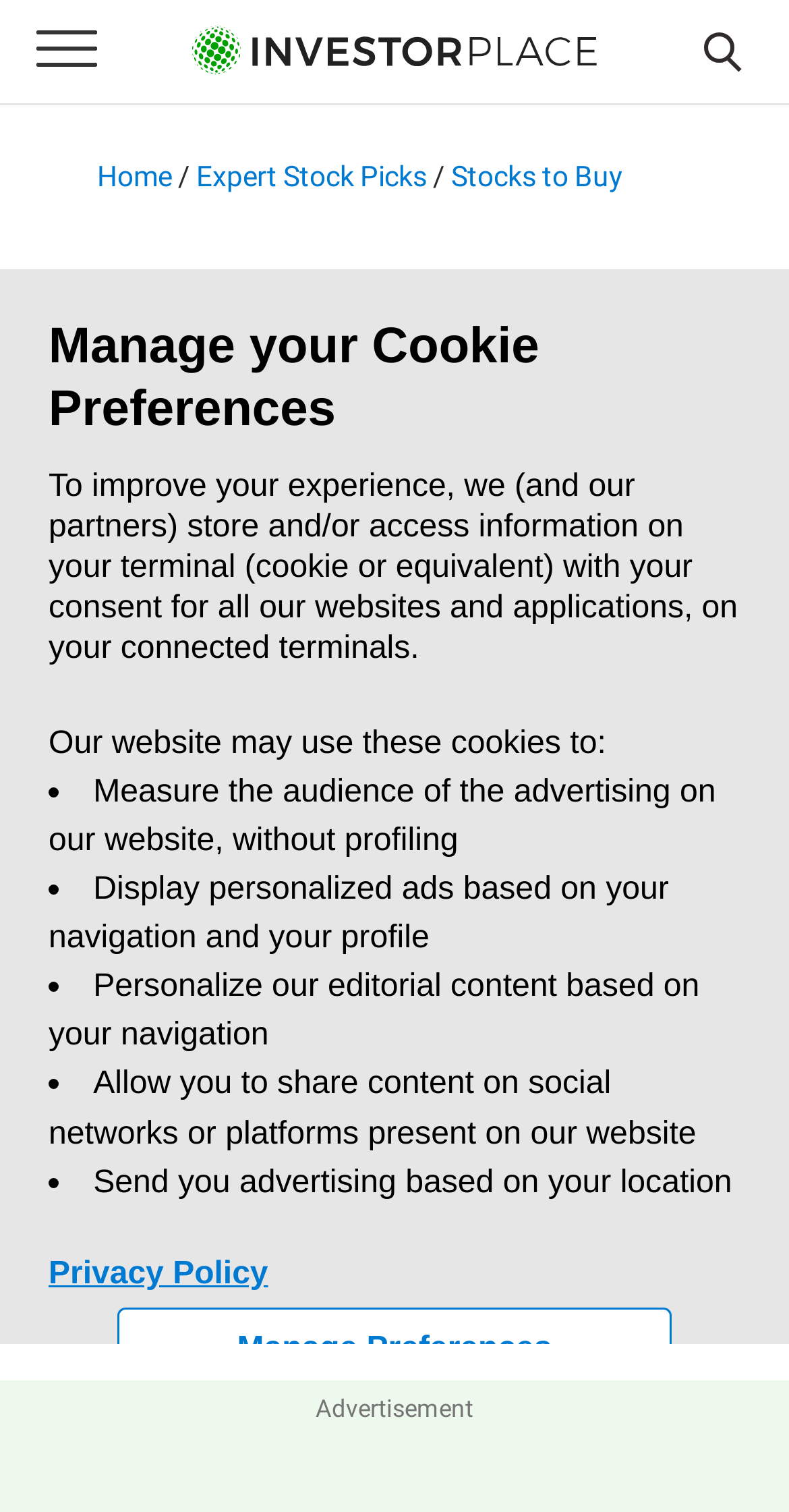Please identify the bounding box coordinates of where to click in order to follow the instruction: "Read the article by Joel Baglole".

[0.164, 0.844, 0.333, 0.863]